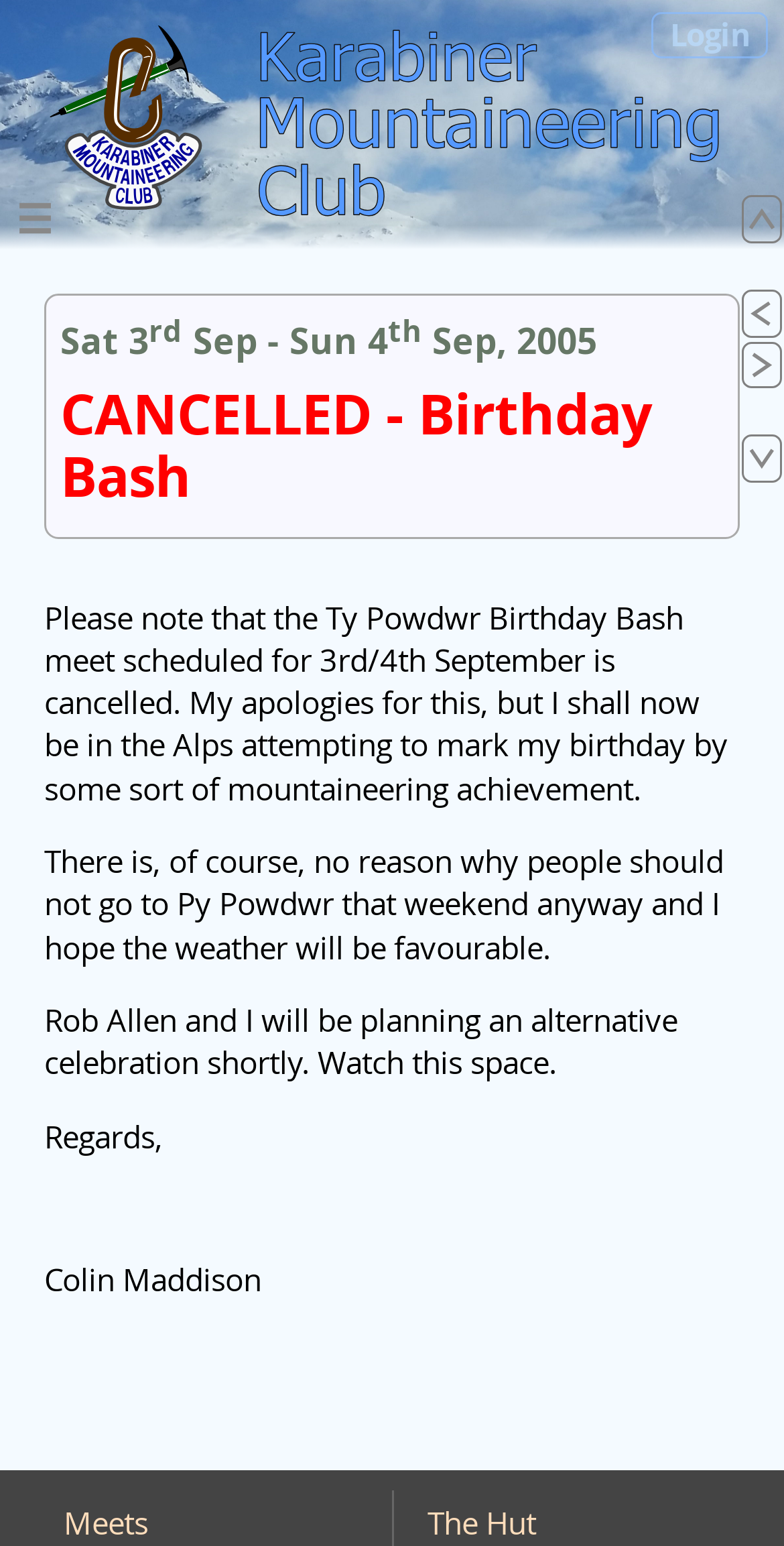Determine the coordinates of the bounding box for the clickable area needed to execute this instruction: "Visit the Facebook page".

None